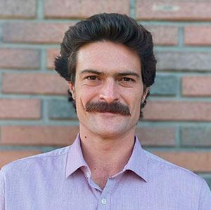How can Julián be contacted?
Offer a detailed and full explanation in response to the question.

Julián can be contacted via email at julian.soriano.harris@gmail.com, and he is also affiliated with the academic office identified as 0031PS042, extension 2144.